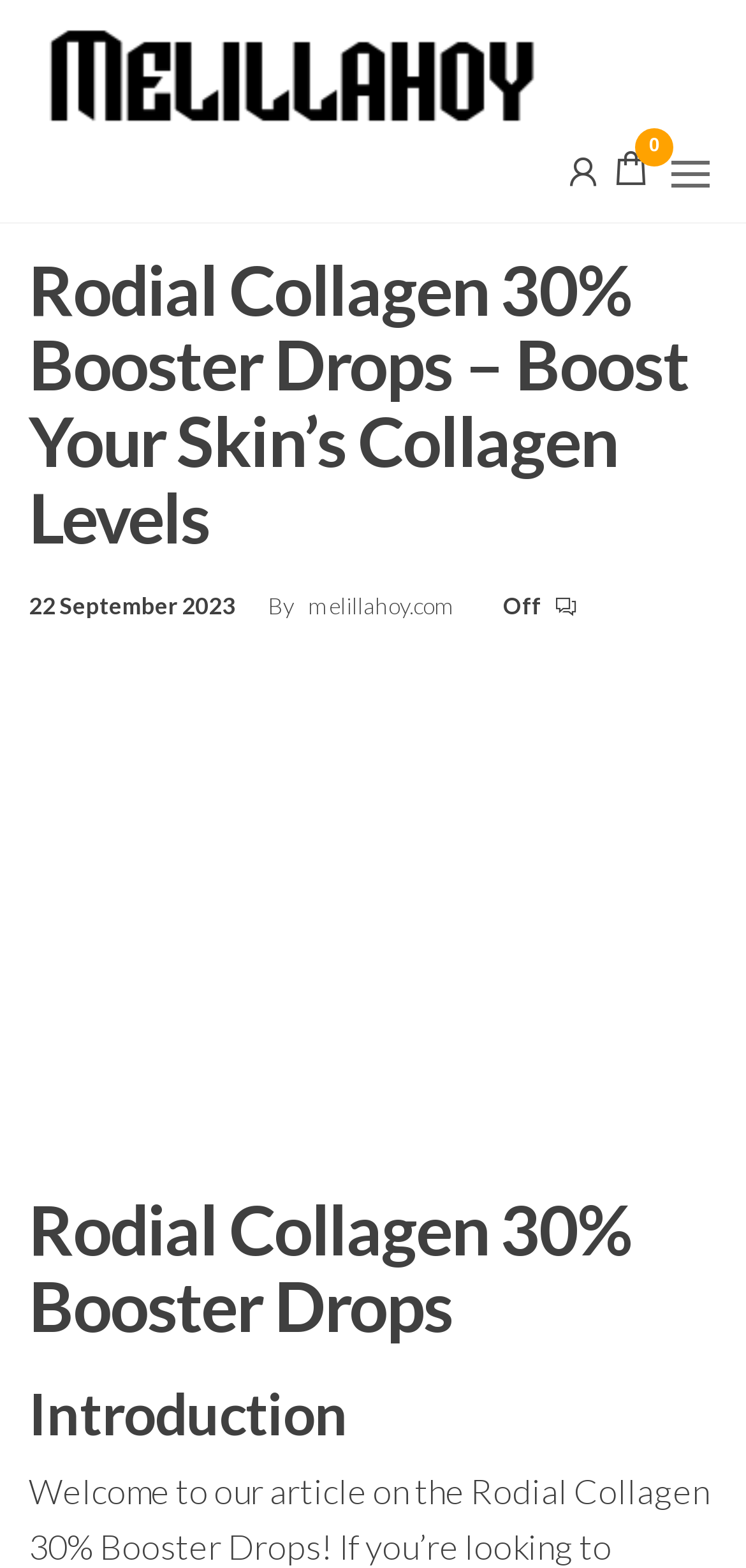Who is the author of the article?
Using the information presented in the image, please offer a detailed response to the question.

I found the author's name by looking at the link element that says 'melillahoy.com' and assuming it's the author's website or profile.